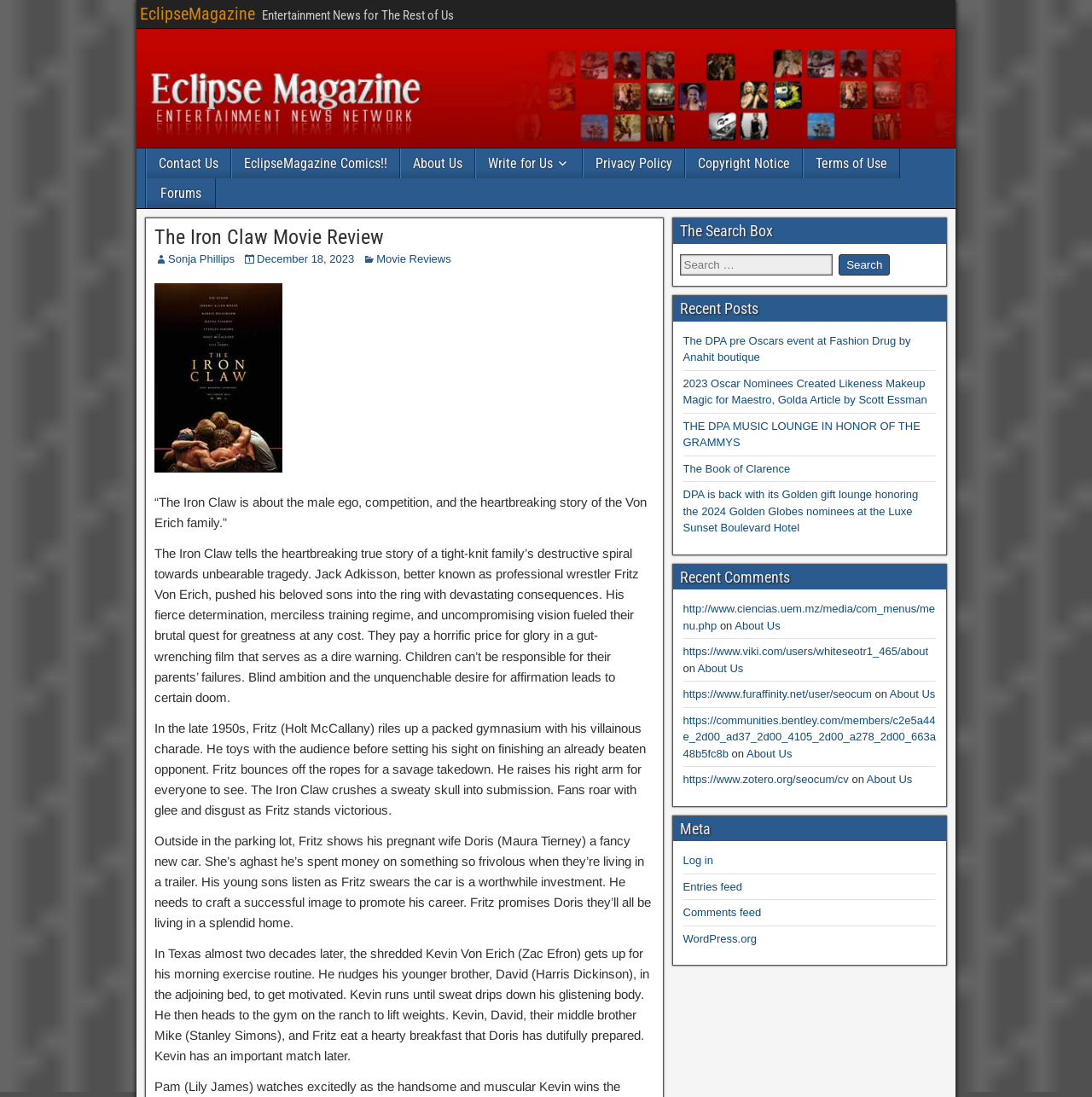Using the information shown in the image, answer the question with as much detail as possible: What is the title of the movie review?

The title of the movie review can be found in the main content area of the webpage, where it says 'The Iron Claw Movie Review' in a heading element.